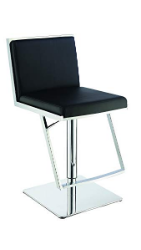Offer a detailed caption for the image presented.

This image features the **Coaster 103075 Hornell Bar Stool in Black**, showcasing a modern design that would complement contemporary decor. The stool has a sleek black upholstered seat and backrest, offering comfort and stylish appeal. Its base is crafted from durable chrome, featuring a square pedestal that provides stability while adding a touch of elegance. This bar stool is ideally suited for kitchen islands, bars, or casual dining spaces, making it a versatile addition to any home.